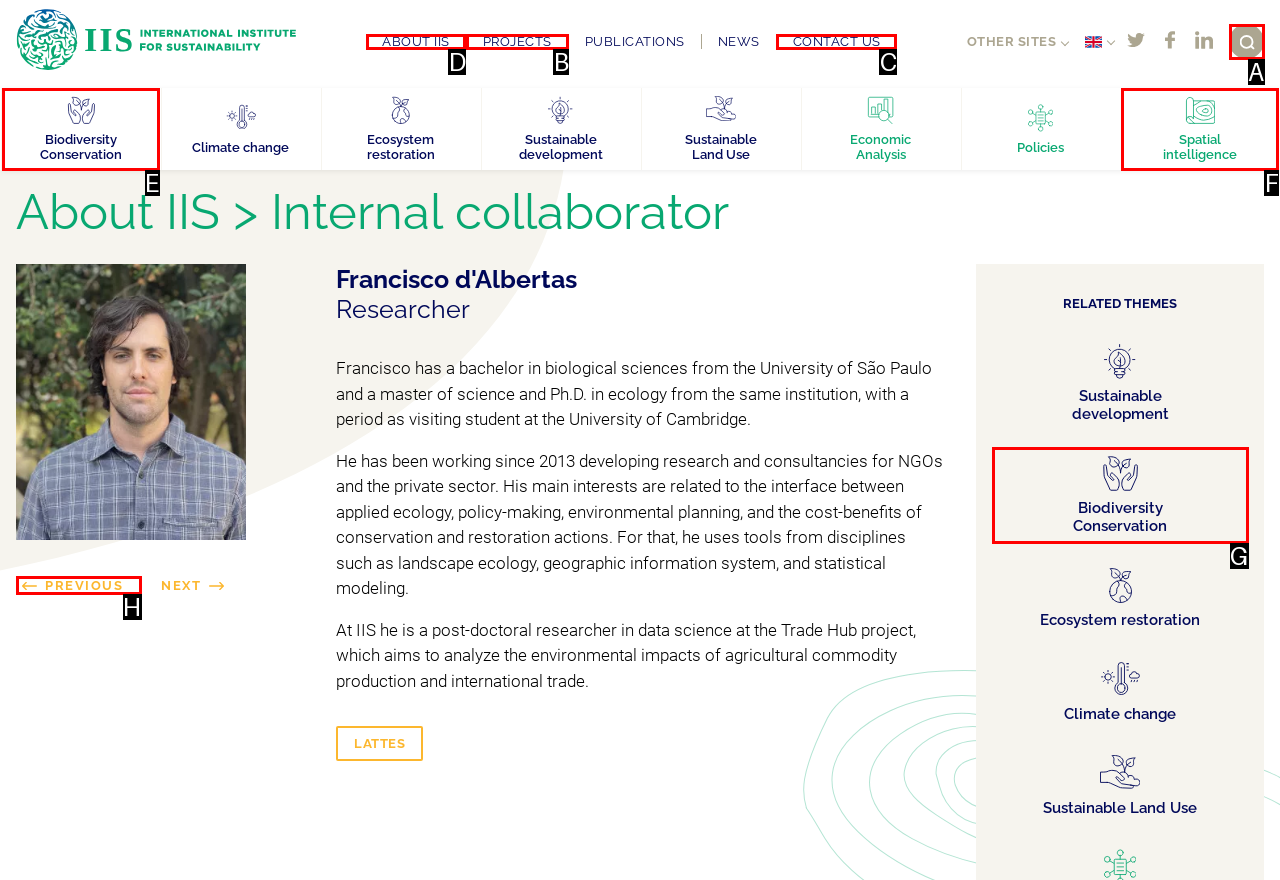Determine which option should be clicked to carry out this task: Enter your email address to subscribe to SEMCO
State the letter of the correct choice from the provided options.

None